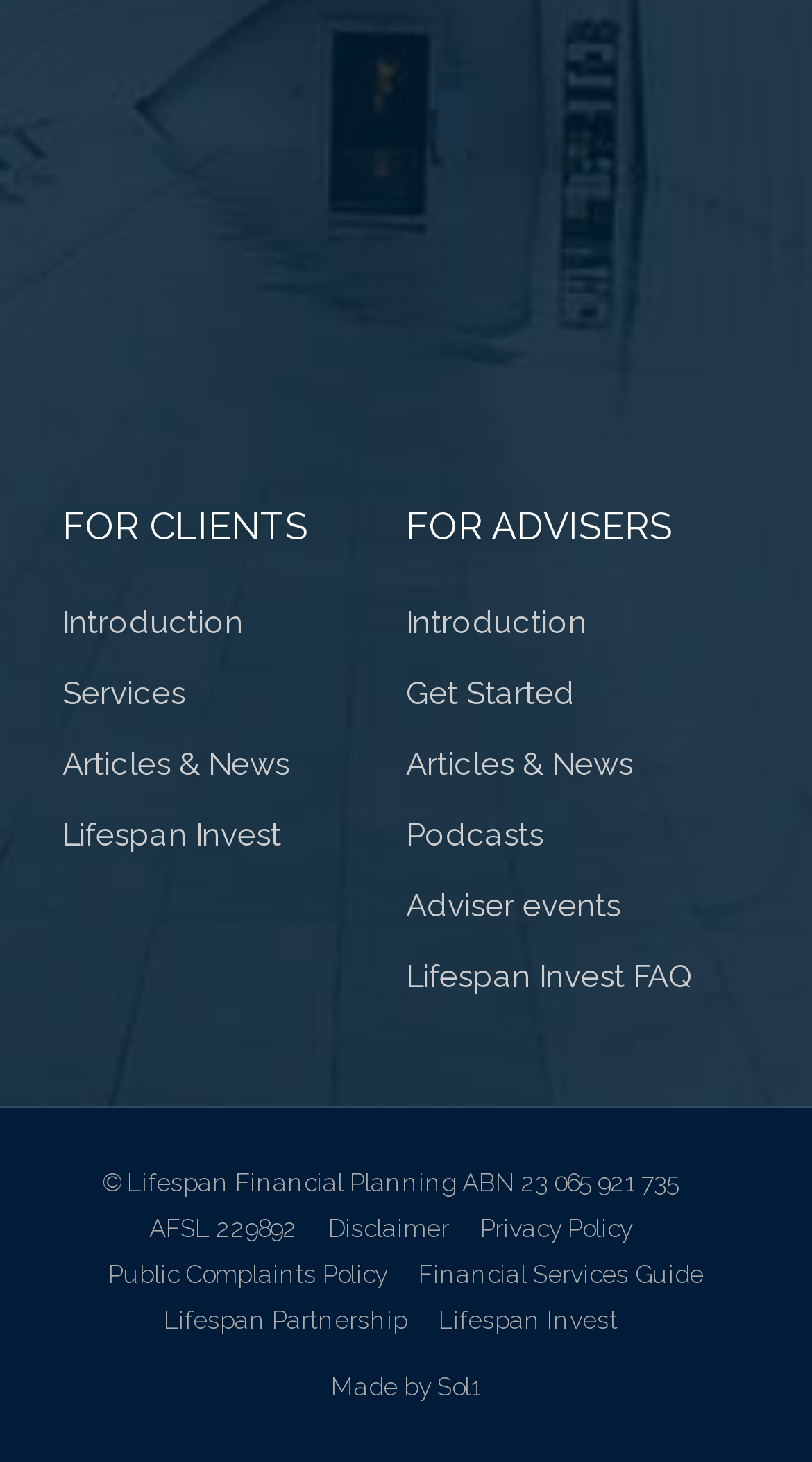Identify the bounding box coordinates of the specific part of the webpage to click to complete this instruction: "Click on Introduction for clients".

[0.077, 0.401, 0.5, 0.45]